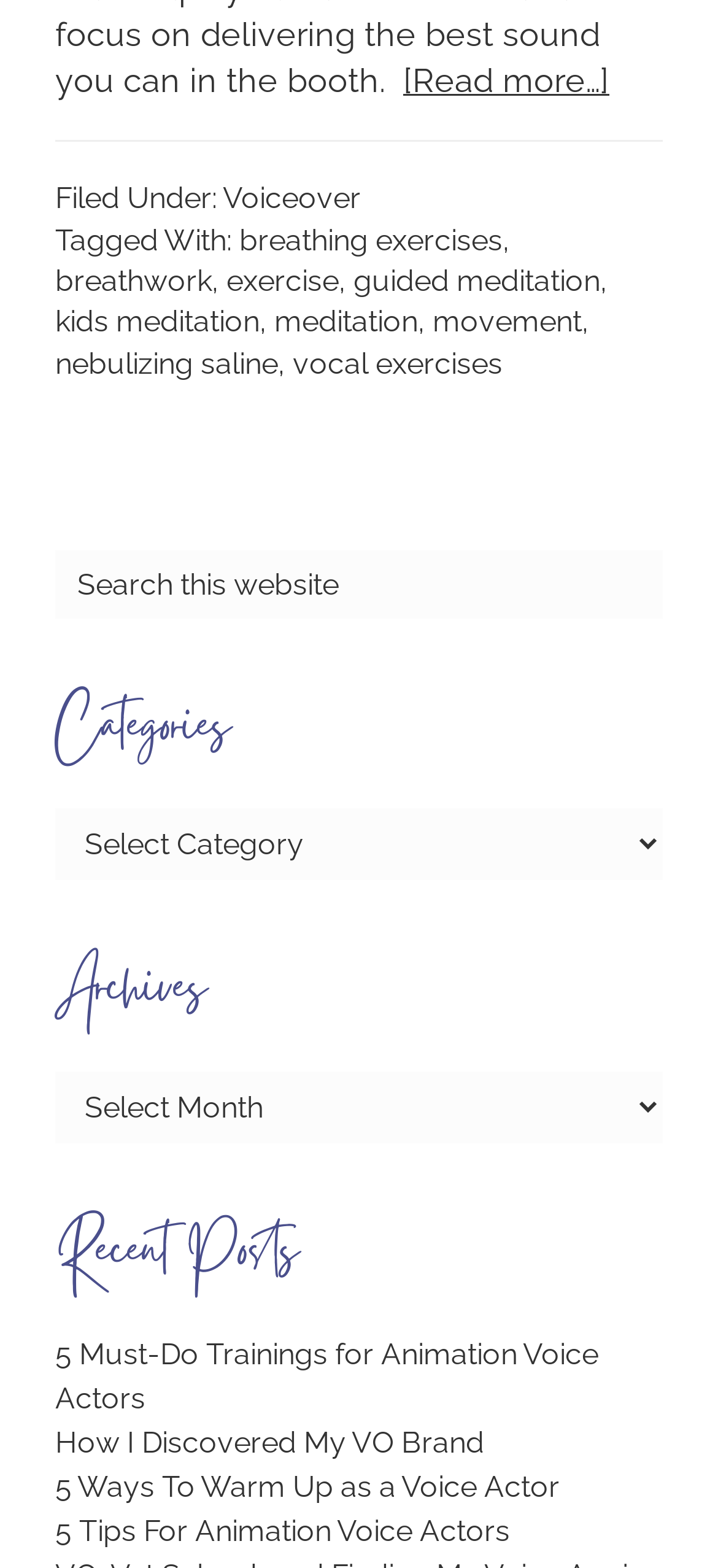Please specify the bounding box coordinates of the clickable region to carry out the following instruction: "Read more about 'breathing exercises'". The coordinates should be four float numbers between 0 and 1, in the format [left, top, right, bottom].

[0.333, 0.17, 0.7, 0.192]